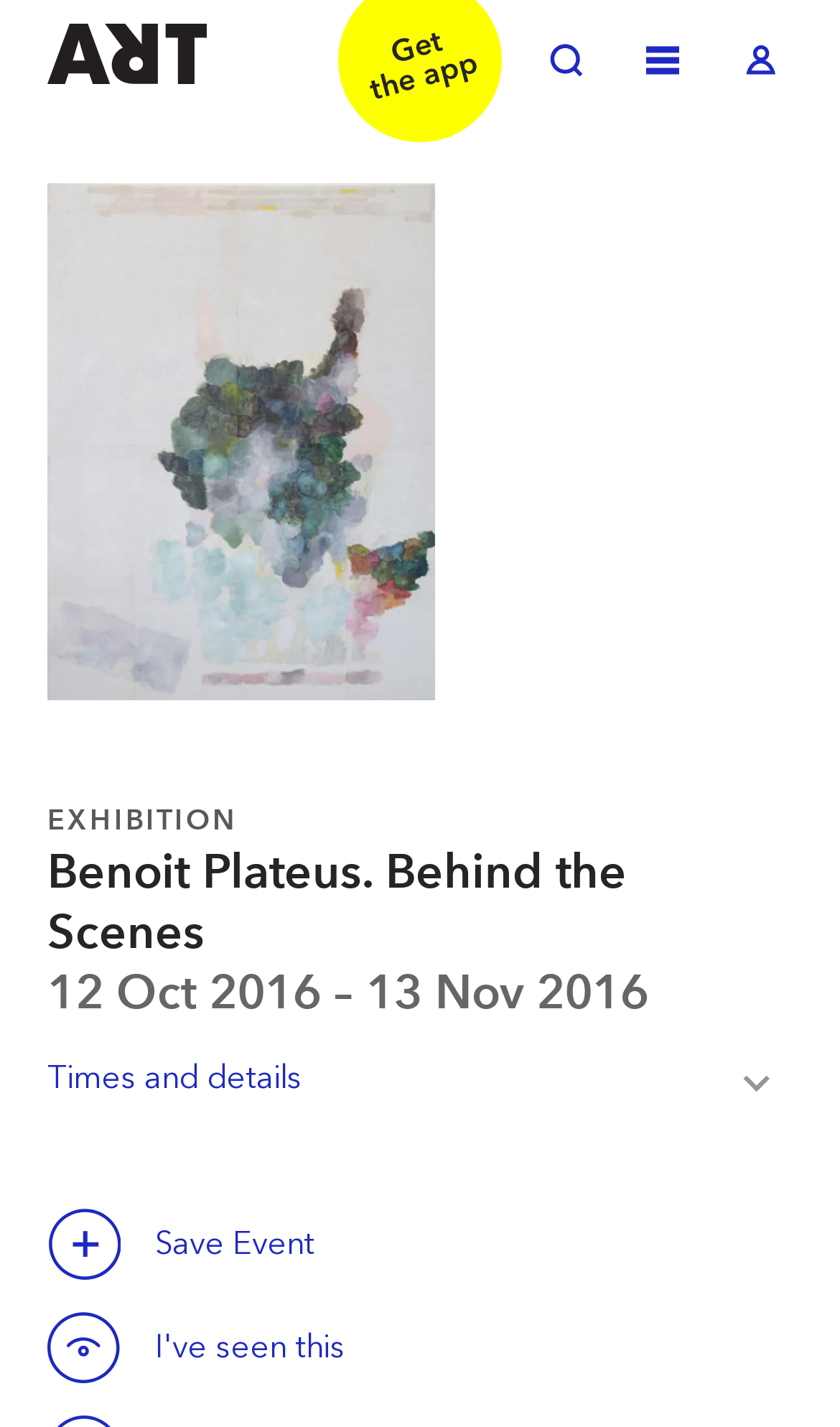Using the provided element description: "Welcome to ArtRabbit", determine the bounding box coordinates of the corresponding UI element in the screenshot.

[0.056, 0.017, 0.249, 0.059]